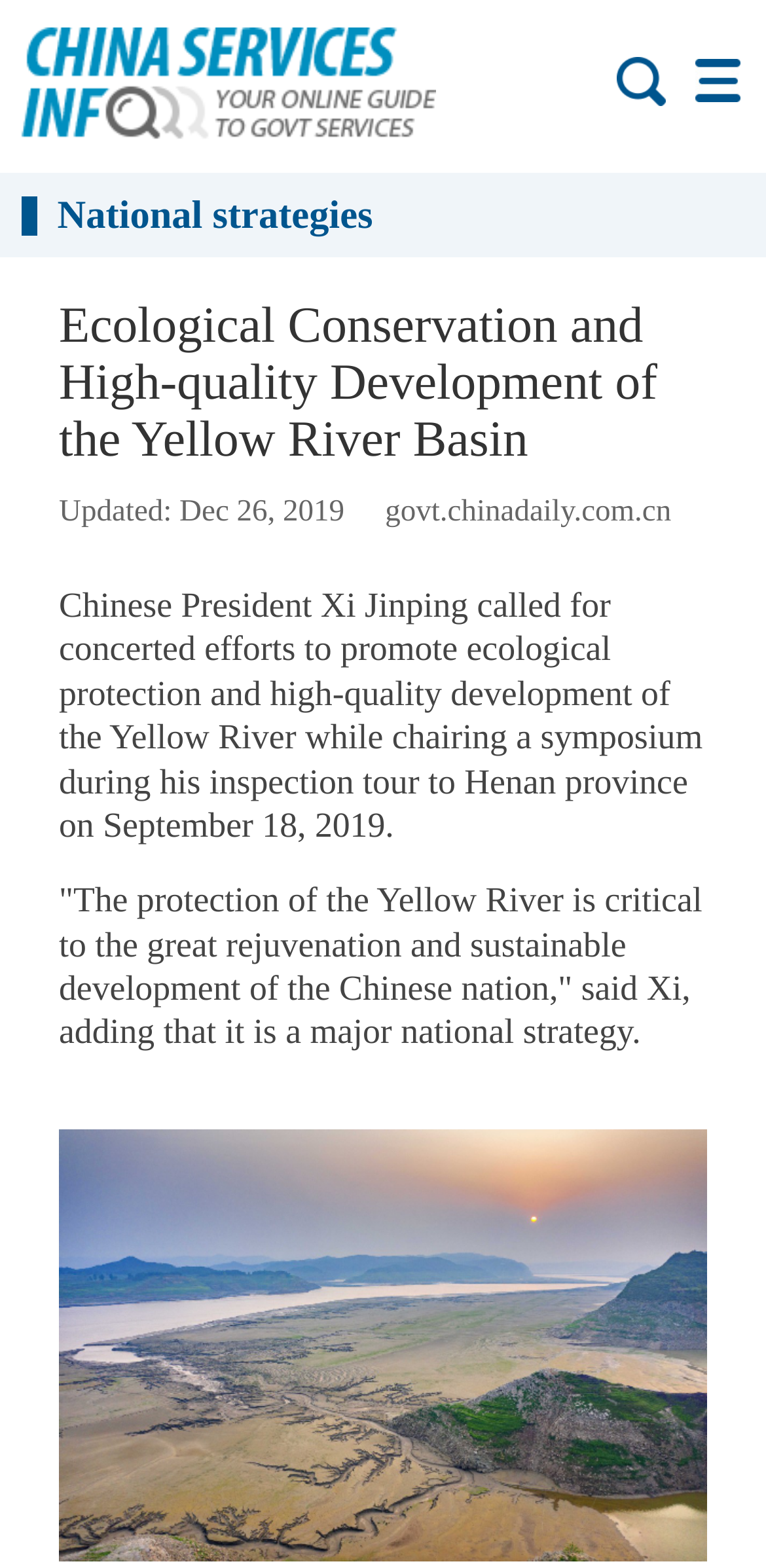What is the importance of the Yellow River?
Based on the image, give a one-word or short phrase answer.

Critical to the great rejuvenation